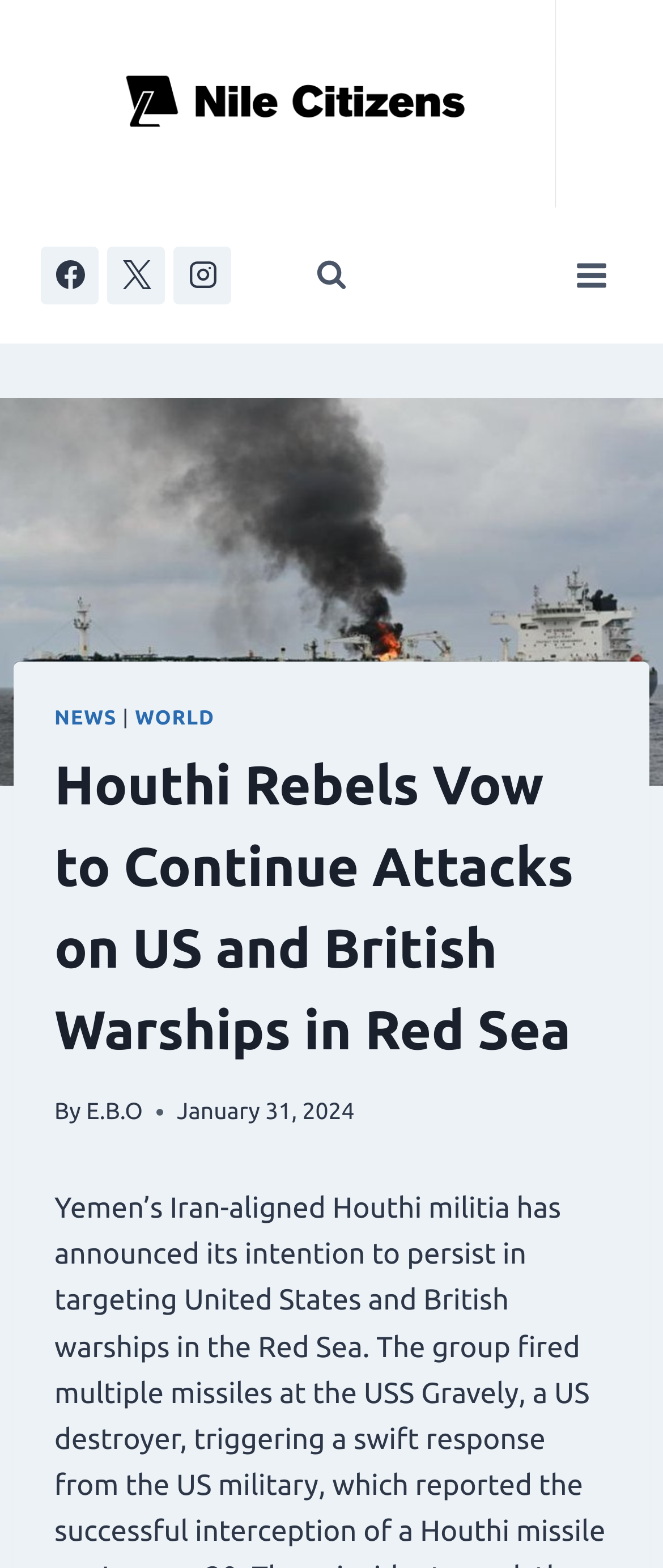Could you indicate the bounding box coordinates of the region to click in order to complete this instruction: "Read article by E.B.O".

[0.13, 0.7, 0.215, 0.717]